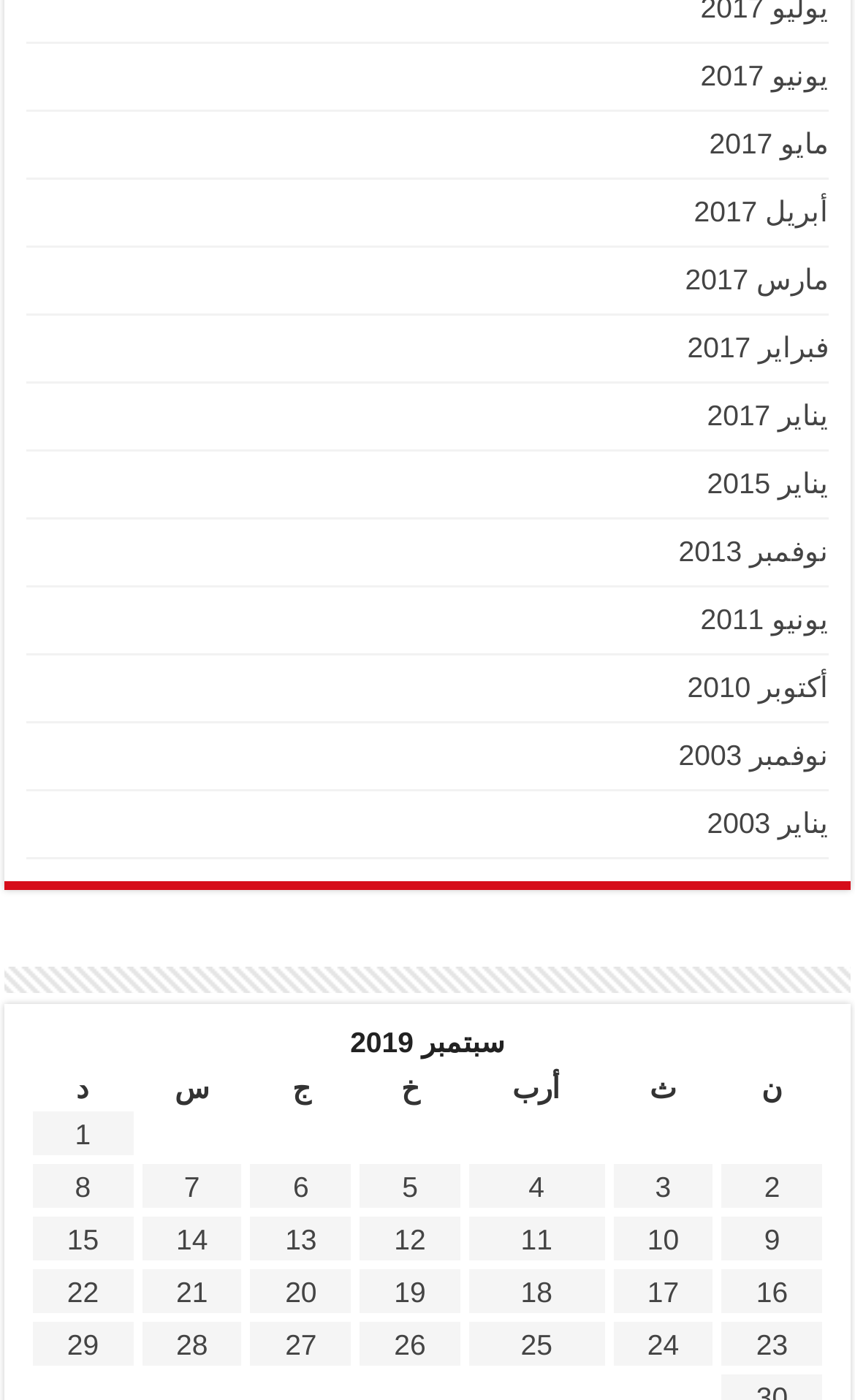Using the element description: "Getting Older", determine the bounding box coordinates for the specified UI element. The coordinates should be four float numbers between 0 and 1, [left, top, right, bottom].

None